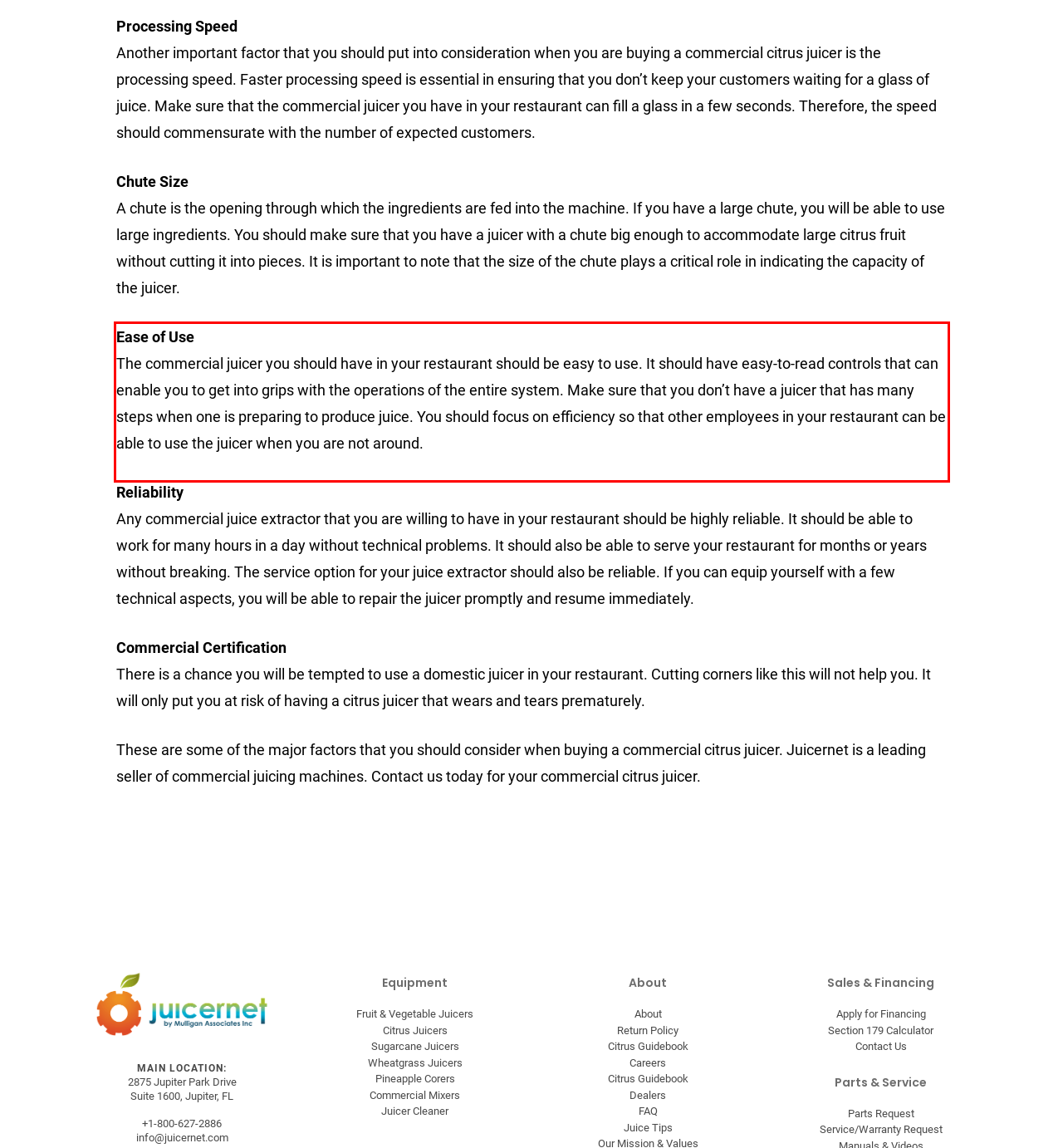Within the screenshot of the webpage, locate the red bounding box and use OCR to identify and provide the text content inside it.

Ease of Use The commercial juicer you should have in your restaurant should be easy to use. It should have easy-to-read controls that can enable you to get into grips with the operations of the entire system. Make sure that you don’t have a juicer that has many steps when one is preparing to produce juice. You should focus on efficiency so that other employees in your restaurant can be able to use the juicer when you are not around.